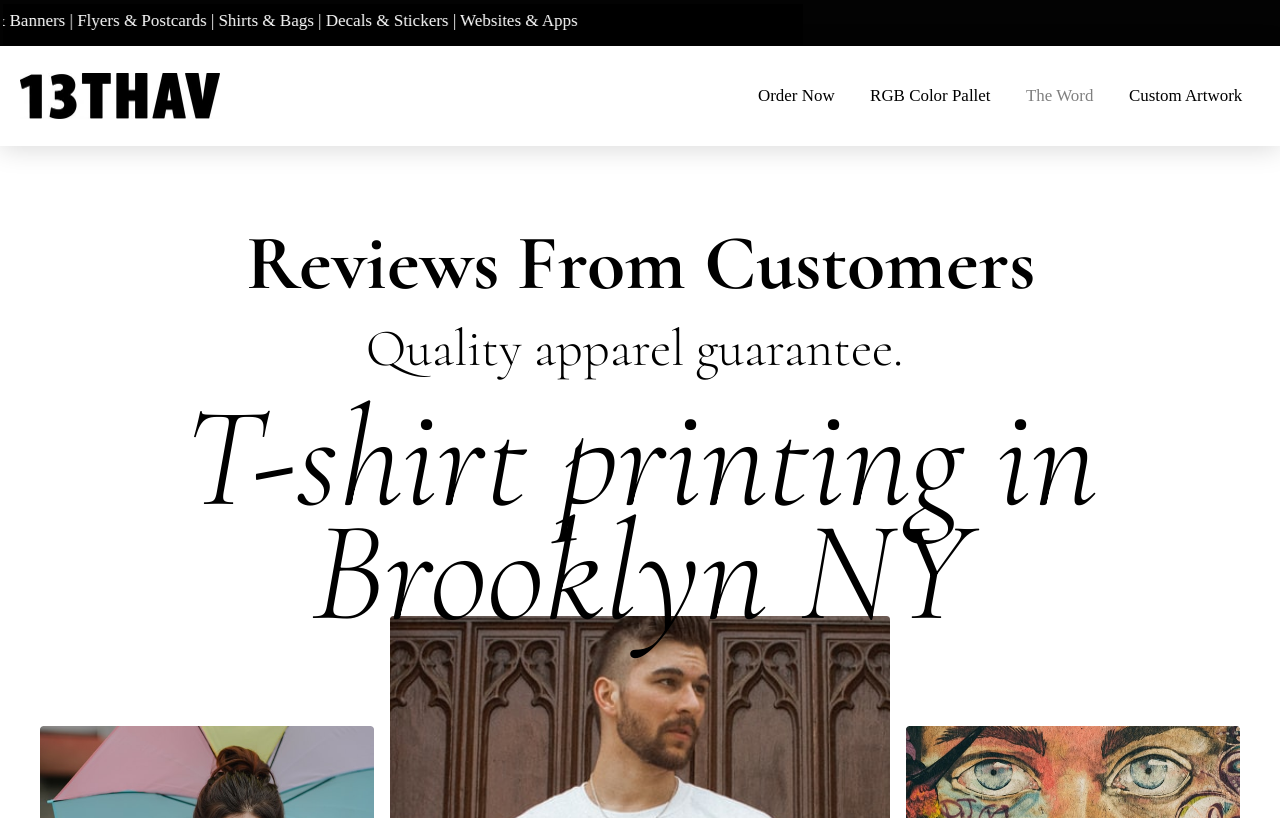Identify the bounding box for the described UI element: "alt="Logo"".

[0.016, 0.089, 0.172, 0.146]